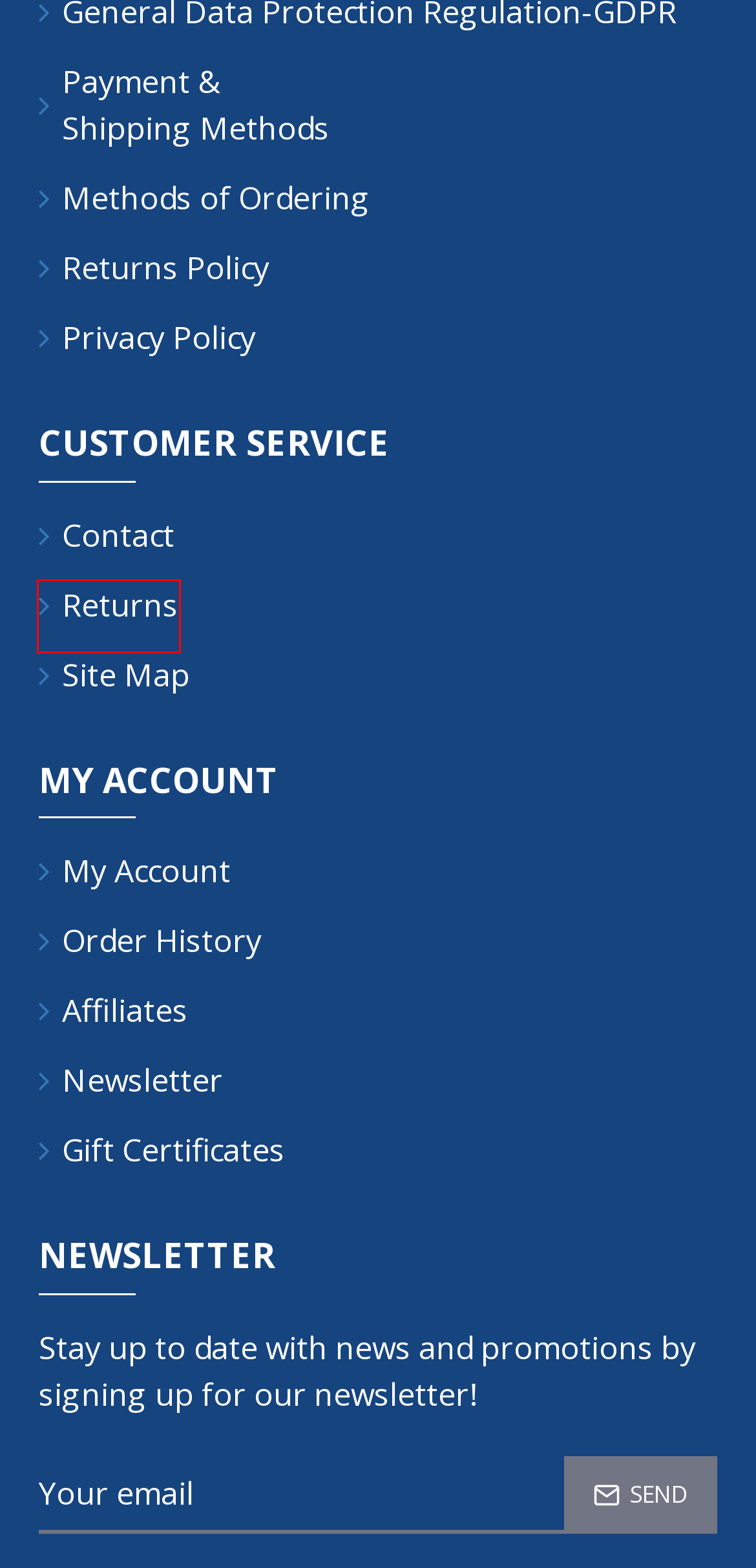Given a webpage screenshot with a red bounding box around a UI element, choose the webpage description that best matches the new webpage after clicking the element within the bounding box. Here are the candidates:
A. Επιστροφές Προϊόντων
B. Καλάθι Αγορών
C. GDPR - Κανονισμός Προστασίας Δεδομένων
D. Σύνδεση Λογαριασμού
E. Αφοι Παπαδόπουλοι
F. Τρόποι Πληρωμής - Αποστολής
G. Αγοράστε μία Δωροεπιταγή
H. Κατασκευή Ιστοσελίδων - Internetplan

A